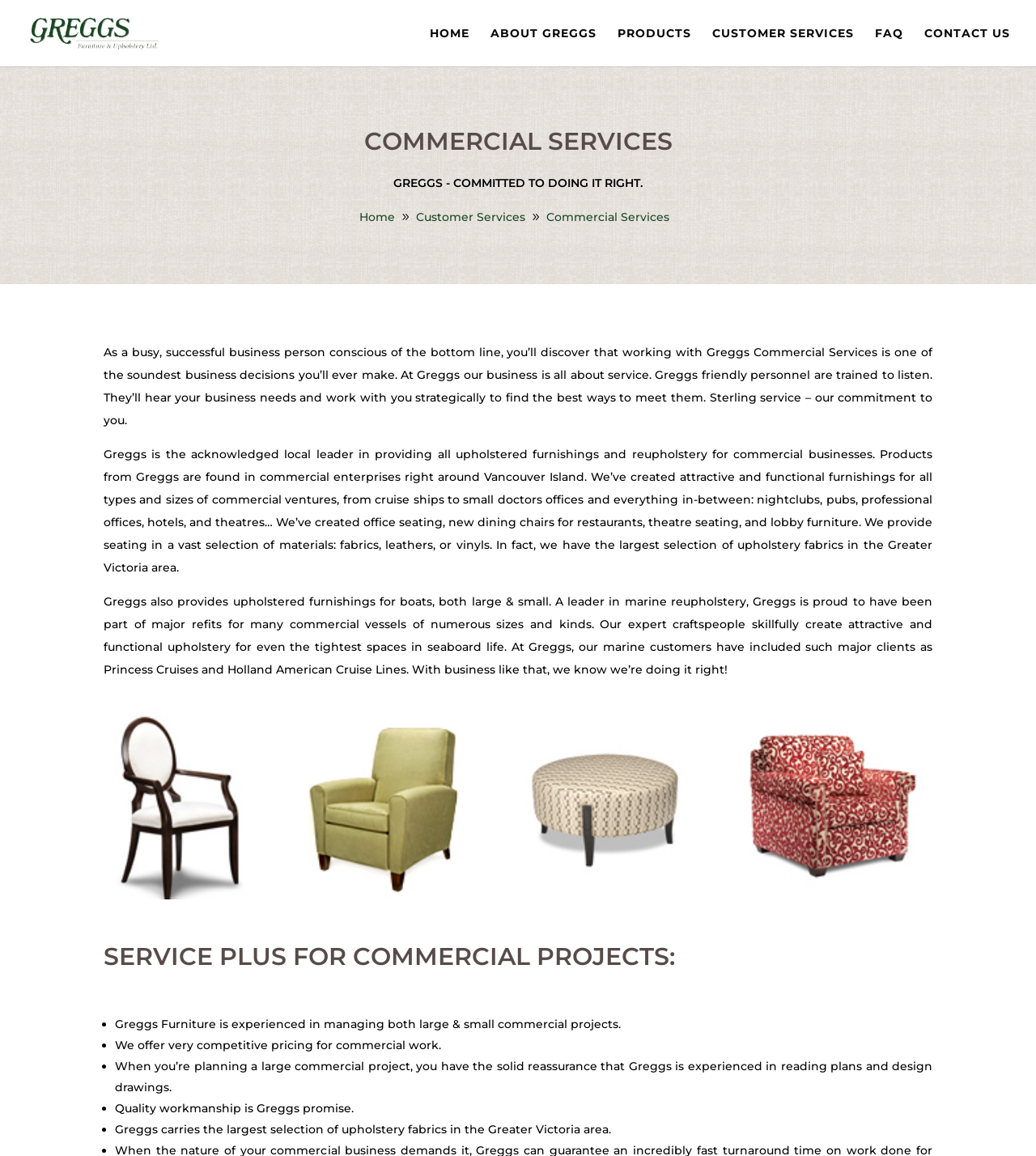Describe every aspect of the webpage comprehensively.

The webpage is about Greggs Furniture & Upholstery, a company that provides commercial services. At the top, there is a logo image with the company name "Welcome to Greggs Furniture & Upholstery" and a link to the homepage. Below the logo, there is a navigation menu with links to different sections of the website, including "HOME", "ABOUT GREGGS", "PRODUCTS", "CUSTOMER SERVICES", "FAQ", and "CONTACT US".

The main content of the page is divided into sections. The first section has a heading "COMMERCIAL SERVICES" and a subheading "GREGGS - COMMITTED TO DOING IT RIGHT." Below the subheading, there are three links to different sections of the website: "Home", "Customer Services", and "Commercial Services".

The next section describes the company's commitment to service, stating that their business is all about service and that their personnel are trained to listen to customers' needs. This section is followed by a longer paragraph that explains the company's expertise in providing upholstered furnishings and reupholstery for commercial businesses, including offices, restaurants, hotels, and theatres.

The following section highlights the company's experience in marine reupholstery, mentioning that they have worked with major clients such as Princess Cruises and Holland American Cruise Lines.

The final section is titled "SERVICE PLUS FOR COMMERCIAL PROJECTS" and lists four benefits of working with Greggs, including their experience in managing large and small commercial projects, competitive pricing, ability to read plans and design drawings, and promise of quality workmanship.